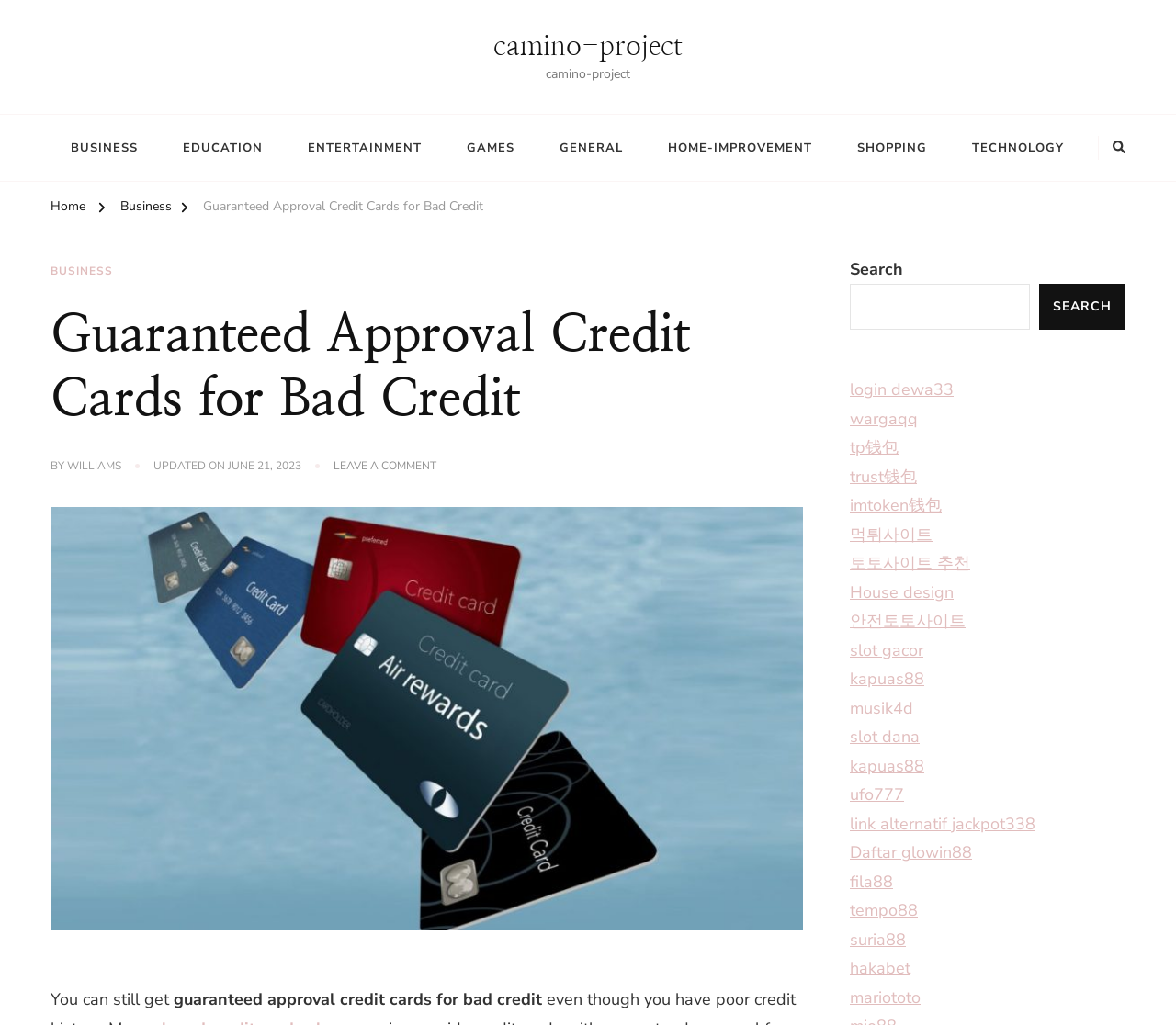Given the following UI element description: "technology", find the bounding box coordinates in the webpage screenshot.

[0.809, 0.121, 0.922, 0.168]